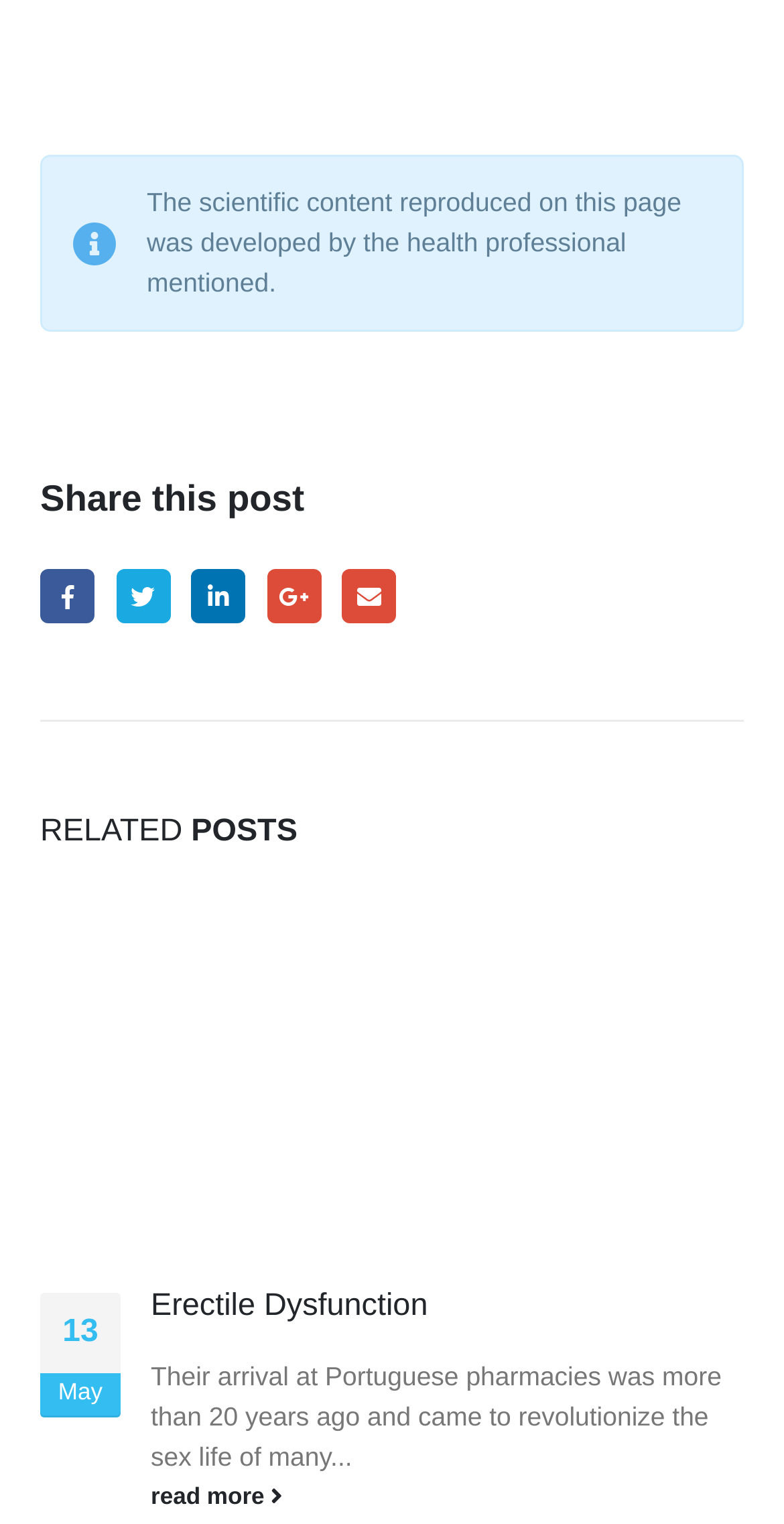Provide your answer to the question using just one word or phrase: What is the date of the related post?

13 May